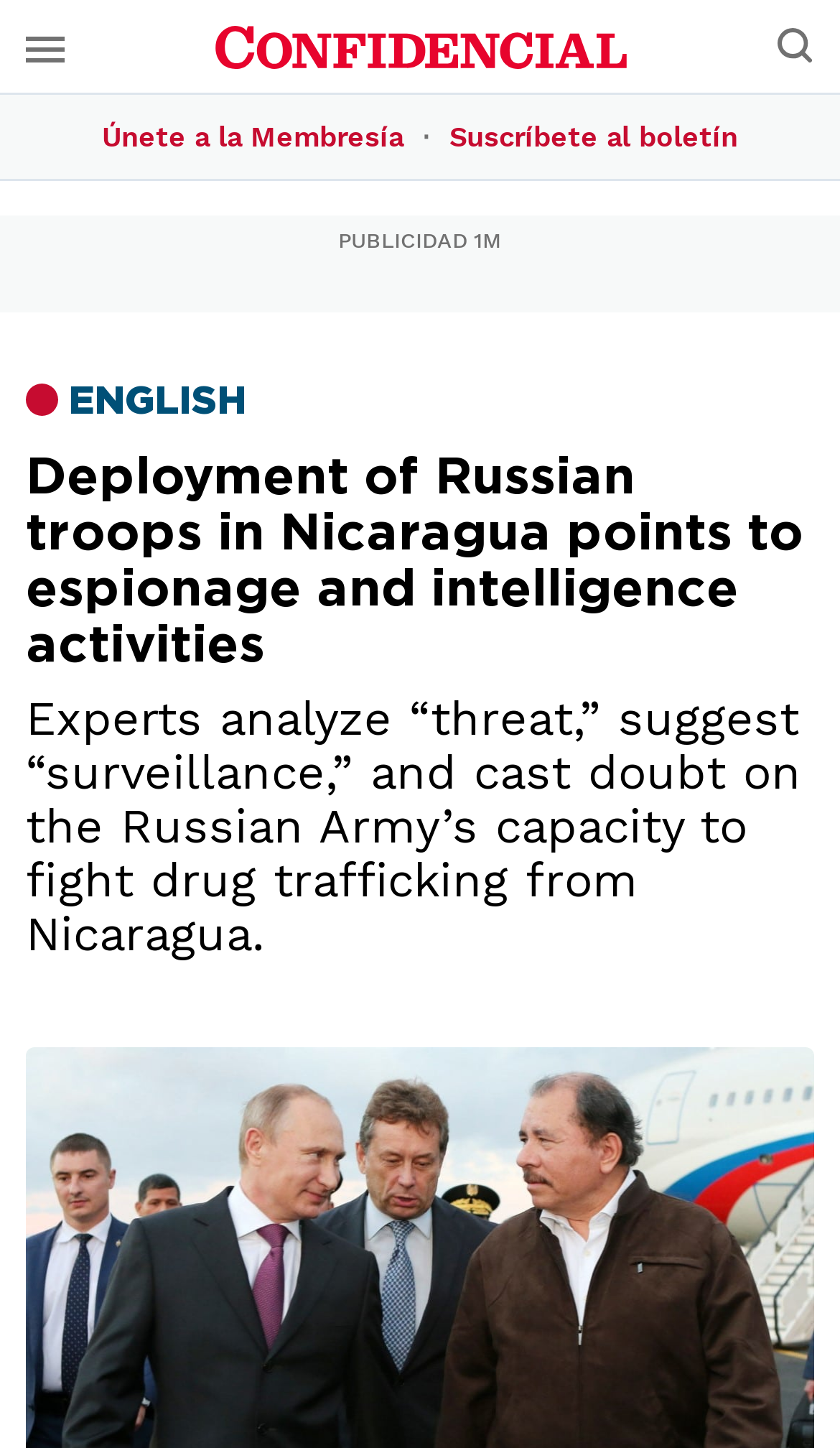Provide a one-word or short-phrase response to the question:
What is the topic of the article?

Russian troops in Nicaragua